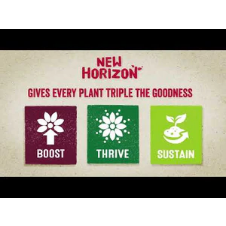What does the phrase above the icons convey?
Provide a detailed answer to the question, using the image to inform your response.

The phrase 'GIVES EVERY PLANT TRIPLE THE GOODNESS' above the icons conveys the product's promise of comprehensive care, emphasizing the benefits of using New Horizon for successful gardening.